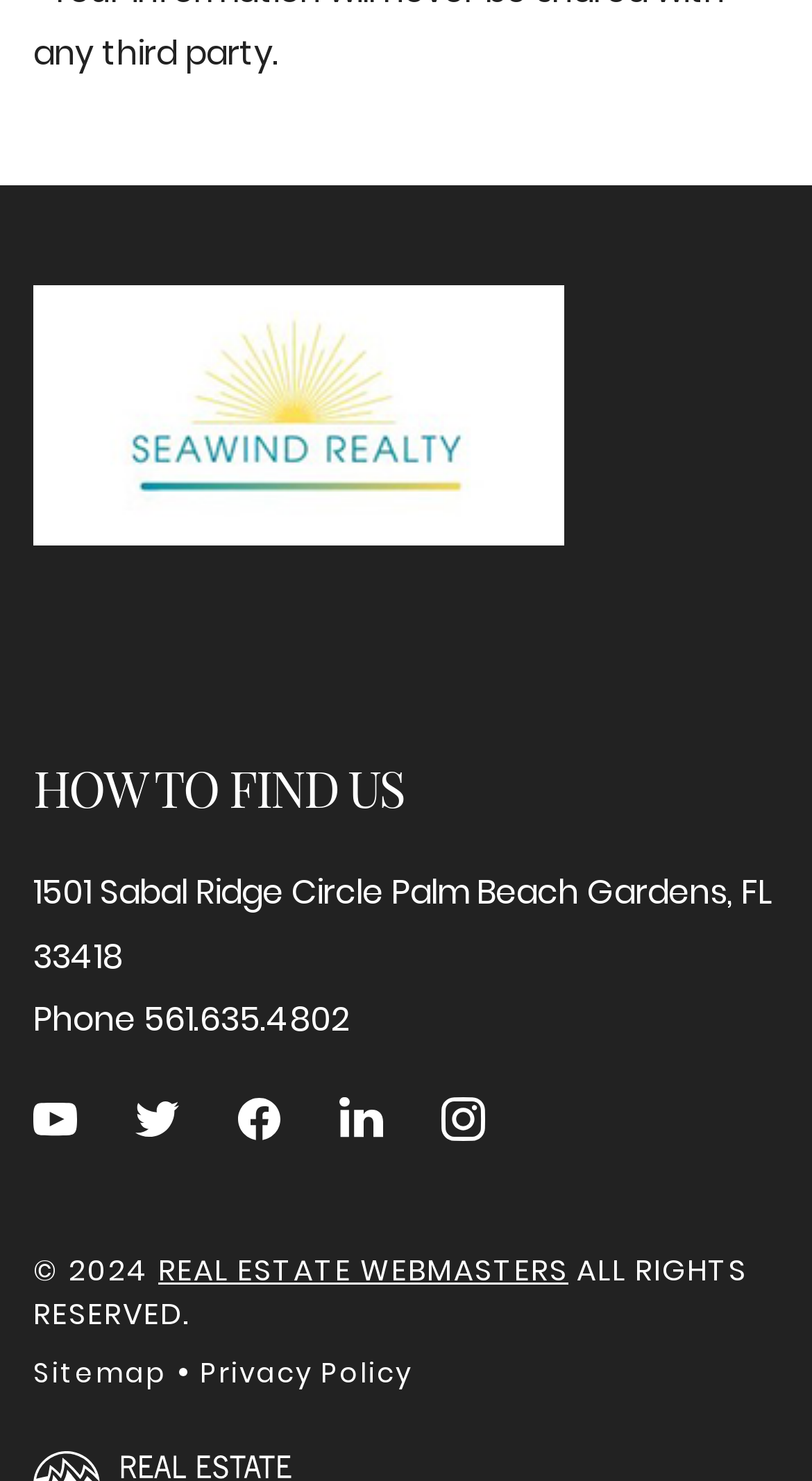Identify the bounding box of the HTML element described as: "aria-label="Go to homepage"".

[0.041, 0.193, 0.959, 0.369]